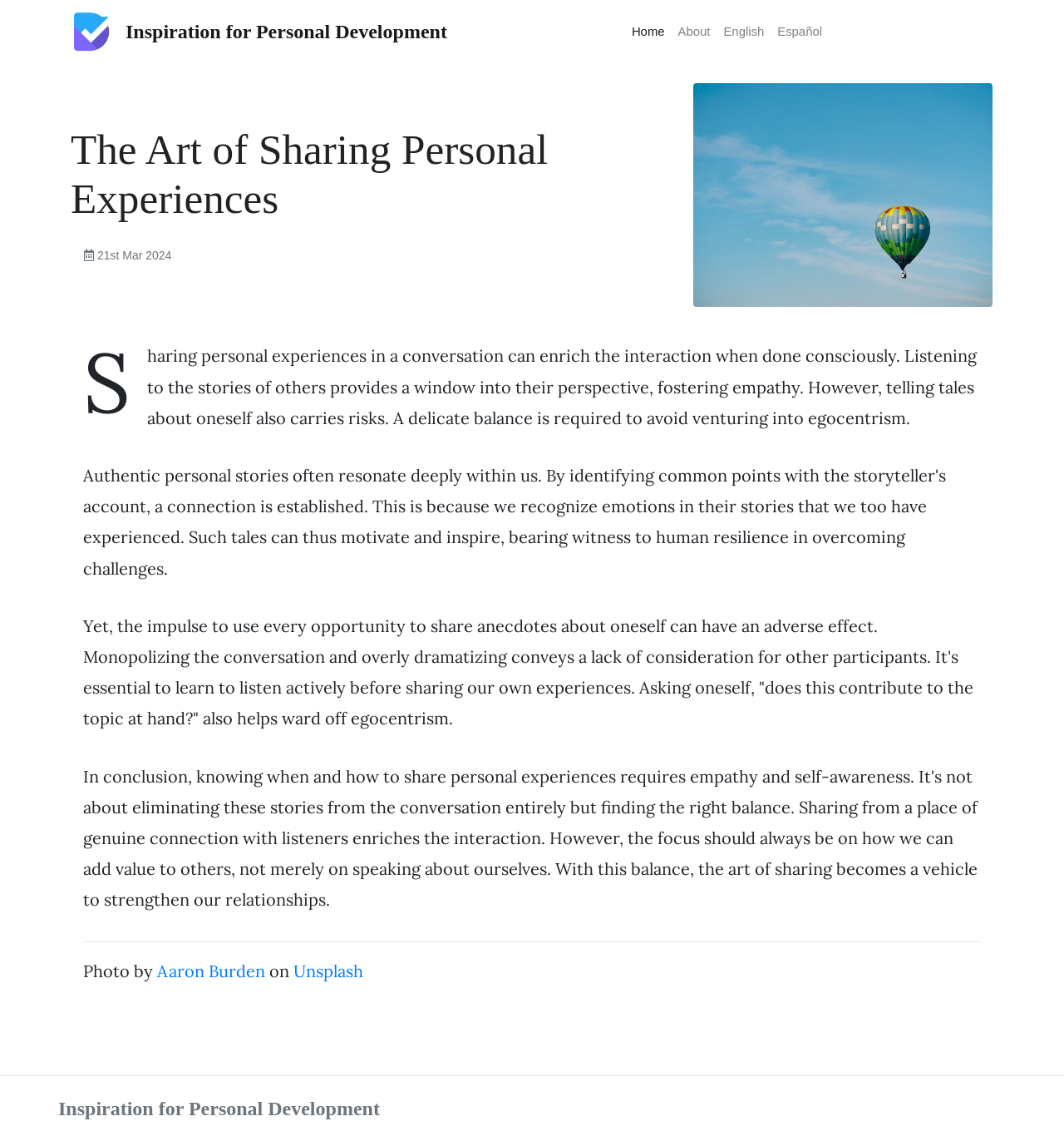Illustrate the webpage's structure and main components comprehensively.

This webpage is about the art of sharing personal experiences, with a focus on personal development and inspiration. At the top, there is a navigation menu with links to "Home", "About", "English", and "Español", aligned horizontally. Below the navigation menu, there is a main section with a heading that reads "The Art of Sharing Personal Experiences". 

To the left of the heading, there is a time stamp indicating the date "21st Mar 2024". On the right side of the heading, there is a large image related to the topic. 

The main content of the webpage is an article that discusses the importance of sharing personal experiences in conversations, while also highlighting the risks of egocentrism. The article is divided into two paragraphs, with the first paragraph explaining how sharing personal experiences can enrich interactions and foster empathy. The second paragraph warns about the dangers of monopolizing conversations and overly dramatizing one's own experiences.

Below the article, there is a separator line, followed by a photo credit section that mentions the photographer "Aaron Burden" and the source "Unsplash". At the very bottom of the webpage, there is a footer section with the text "Inspiration for Personal Development".